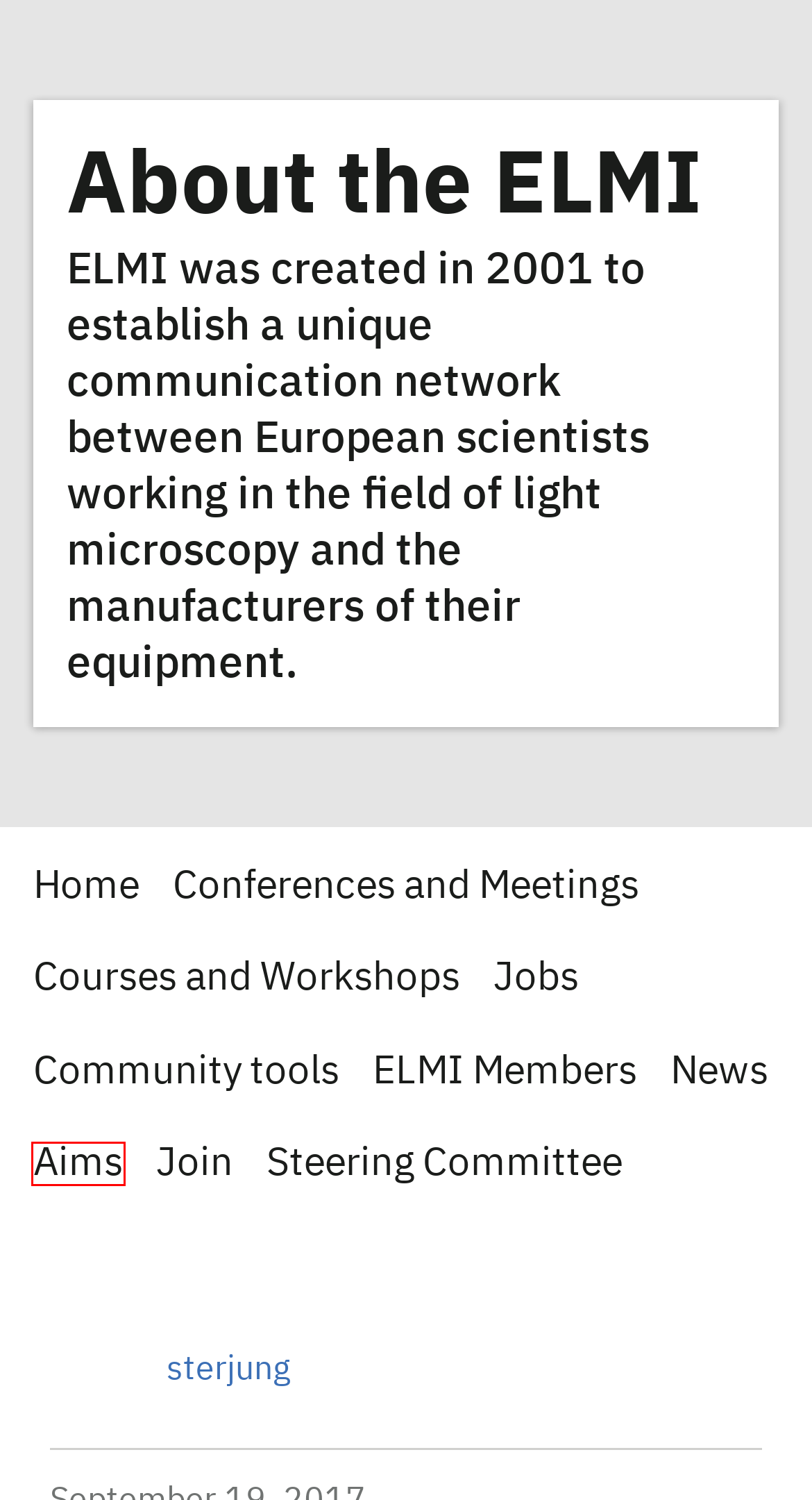Review the screenshot of a webpage that includes a red bounding box. Choose the most suitable webpage description that matches the new webpage after clicking the element within the red bounding box. Here are the candidates:
A. ELMI Steering Committee – ELMI
B. Conferences and Meeting – ELMI
C. Join ELMI – ELMI
D. Our Aims – ELMI
E. Community tools – ELMI
F. News – ELMI
G. sterjung – ELMI
H. Courses and Workshops – ELMI

D